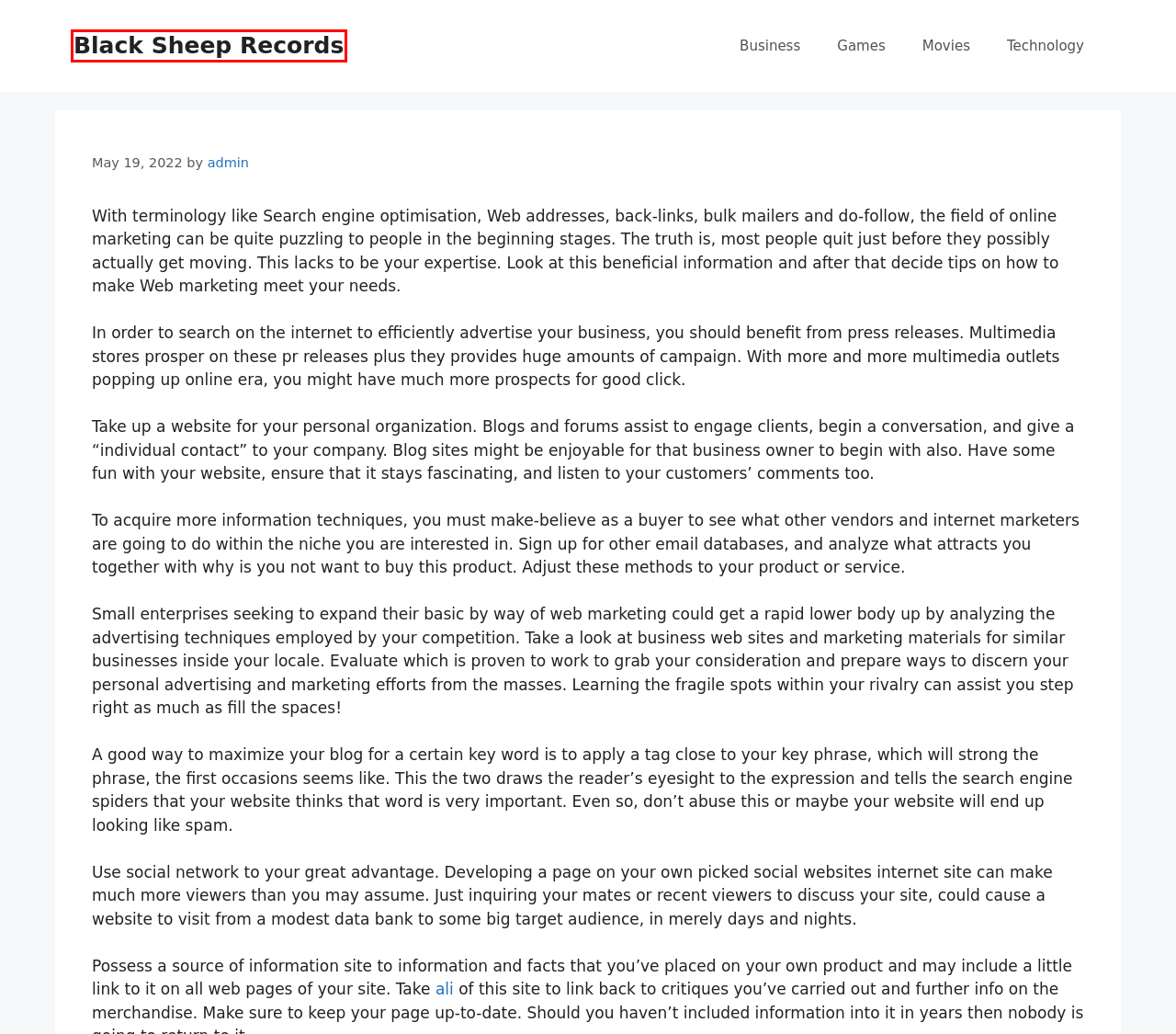Given a screenshot of a webpage with a red bounding box, please pick the webpage description that best fits the new webpage after clicking the element inside the bounding box. Here are the candidates:
A. ﻿Ikhtisar Kritis Mesin Slot Street Fighter Skill Stop – Black Sheep Records
B. admin – Black Sheep Records
C. Business – Black Sheep Records
D. Games – Black Sheep Records
E. Movies – Black Sheep Records
F. Koh Chang – Chang Park Resort And Spa – Black Sheep Records
G. Technology – Black Sheep Records
H. Black Sheep Records

H